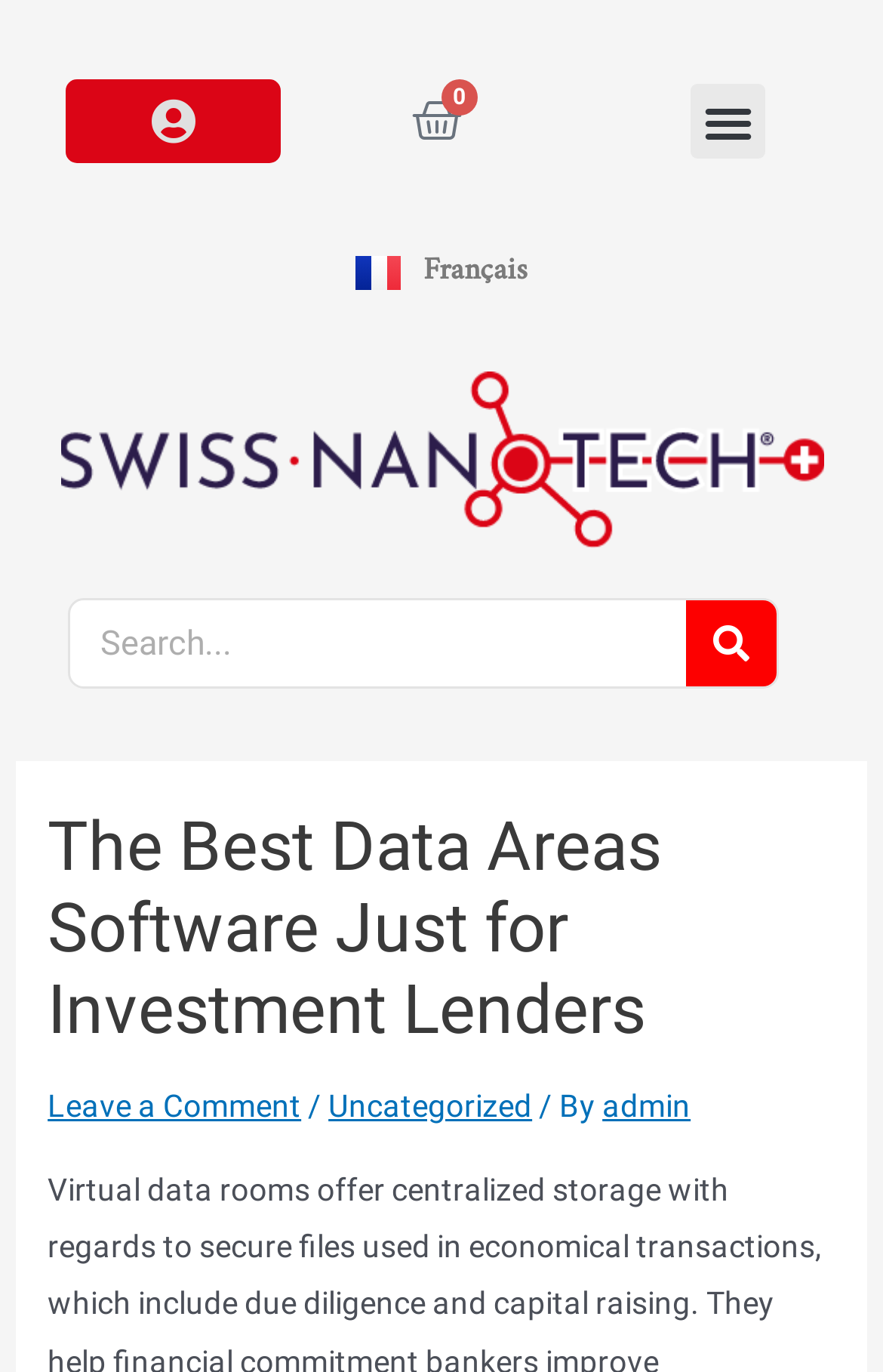Please find the bounding box coordinates in the format (top-left x, top-left y, bottom-right x, bottom-right y) for the given element description. Ensure the coordinates are floating point numbers between 0 and 1. Description: admin

[0.682, 0.793, 0.782, 0.819]